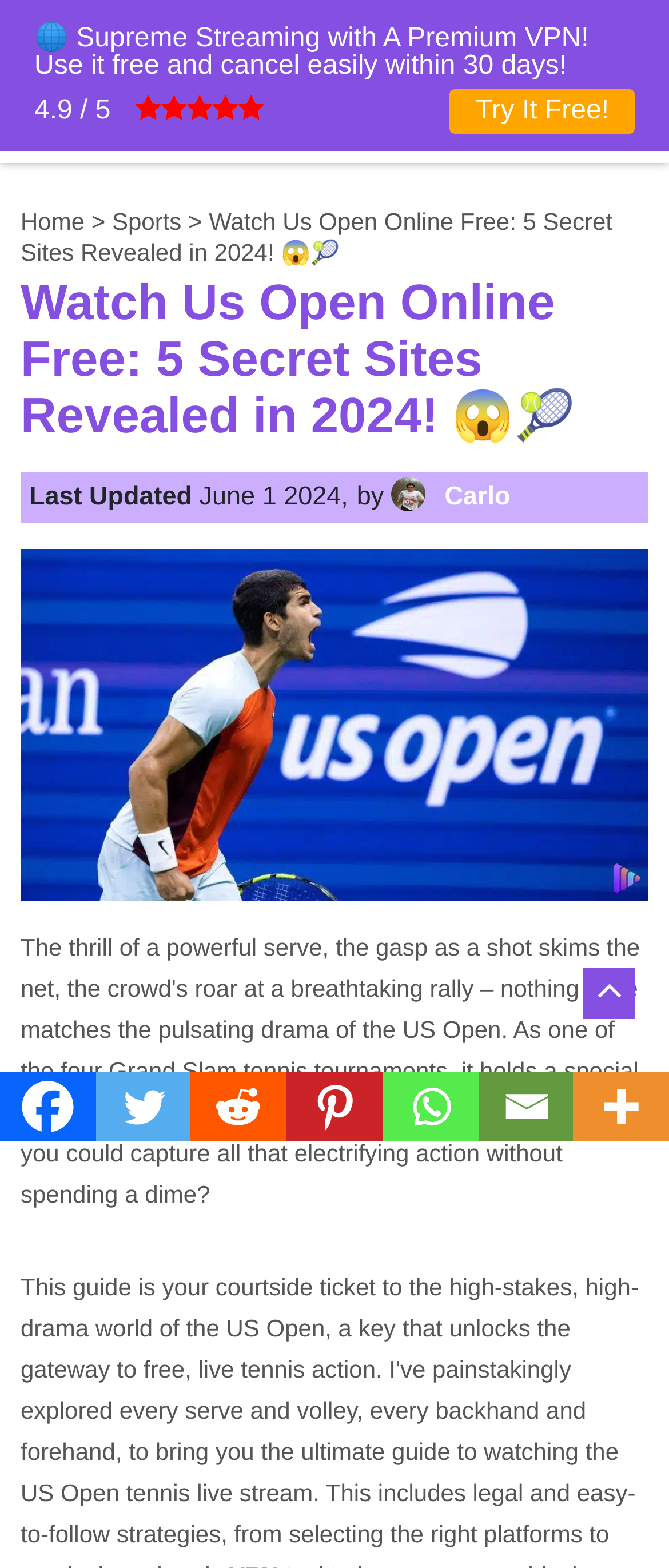Provide a brief response to the question using a single word or phrase: 
What is the logo of the website?

StreamTipz